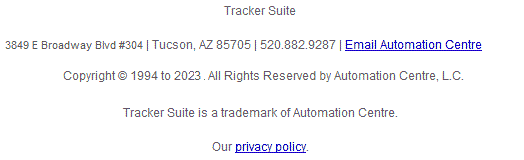Outline with detail what the image portrays.

The image presents a footer section of the Tracker Suite website, which provides essential contact and copyright information for Automation Centre, L.C. This footer includes the company's address at 3849 E Broadway Blvd #304, Tucson, AZ 85705, and a phone number for customer inquiries: 520.882.9287. Additionally, the footer features a clickable email link labeled "Email Automation Centre," facilitating direct communication. It explicitly states the copyright notice for the year 1994 to 2023, affirming that all rights are reserved by Automation Centre, L.C. The footer also notes that "Tracker Suite" is a registered trademark of Automation Centre, alongside a link to the privacy policy, ensuring users can access details regarding data use and protection.